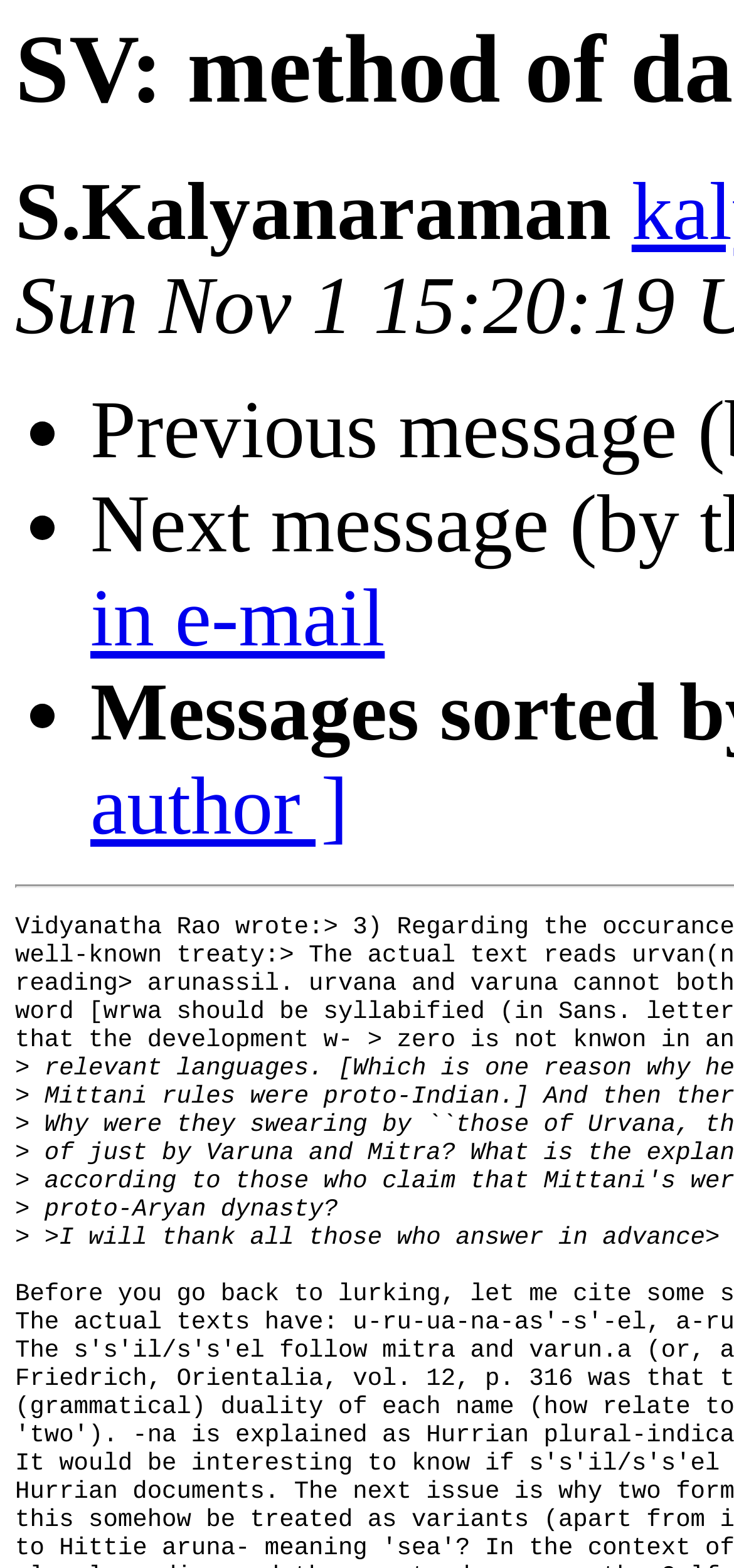Who is the author mentioned on the webpage?
From the details in the image, provide a complete and detailed answer to the question.

The author's name is mentioned at the top of the webpage, which is 'S.Kalyanaraman'. This is evident from the StaticText element with the text 'S.Kalyanaraman' and bounding box coordinates [0.021, 0.107, 0.832, 0.165].